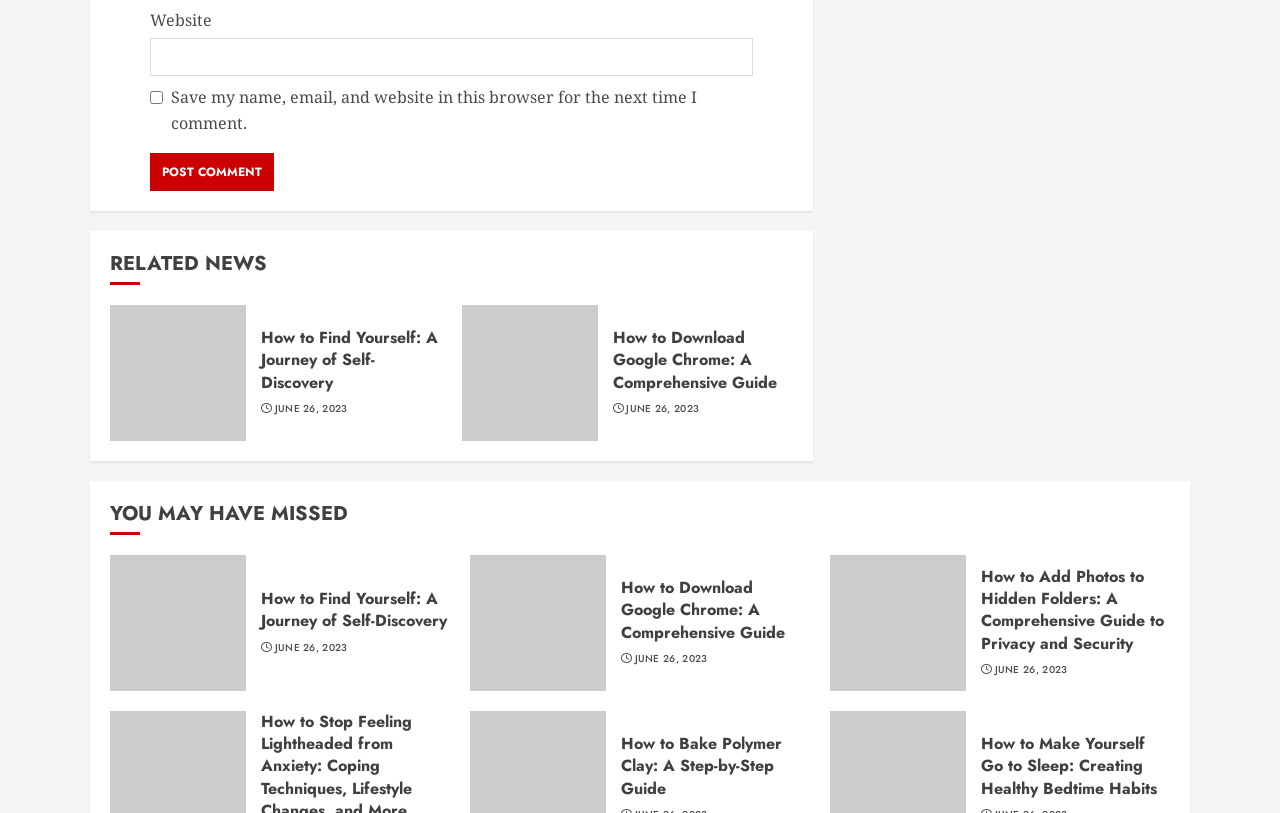Please provide a detailed answer to the question below by examining the image:
How many 'YOU MAY HAVE MISSED' articles are listed?

There are four 'YOU MAY HAVE MISSED' articles listed, 'How to Find Yourself: A Journey of Self-Discovery', 'How to Download Google Chrome: A Comprehensive Guide', 'How to Add Photos to Hidden Folders: A Comprehensive Guide to Privacy and Security', and 'How to Bake Polymer Clay: A Step-by-Step Guide'.